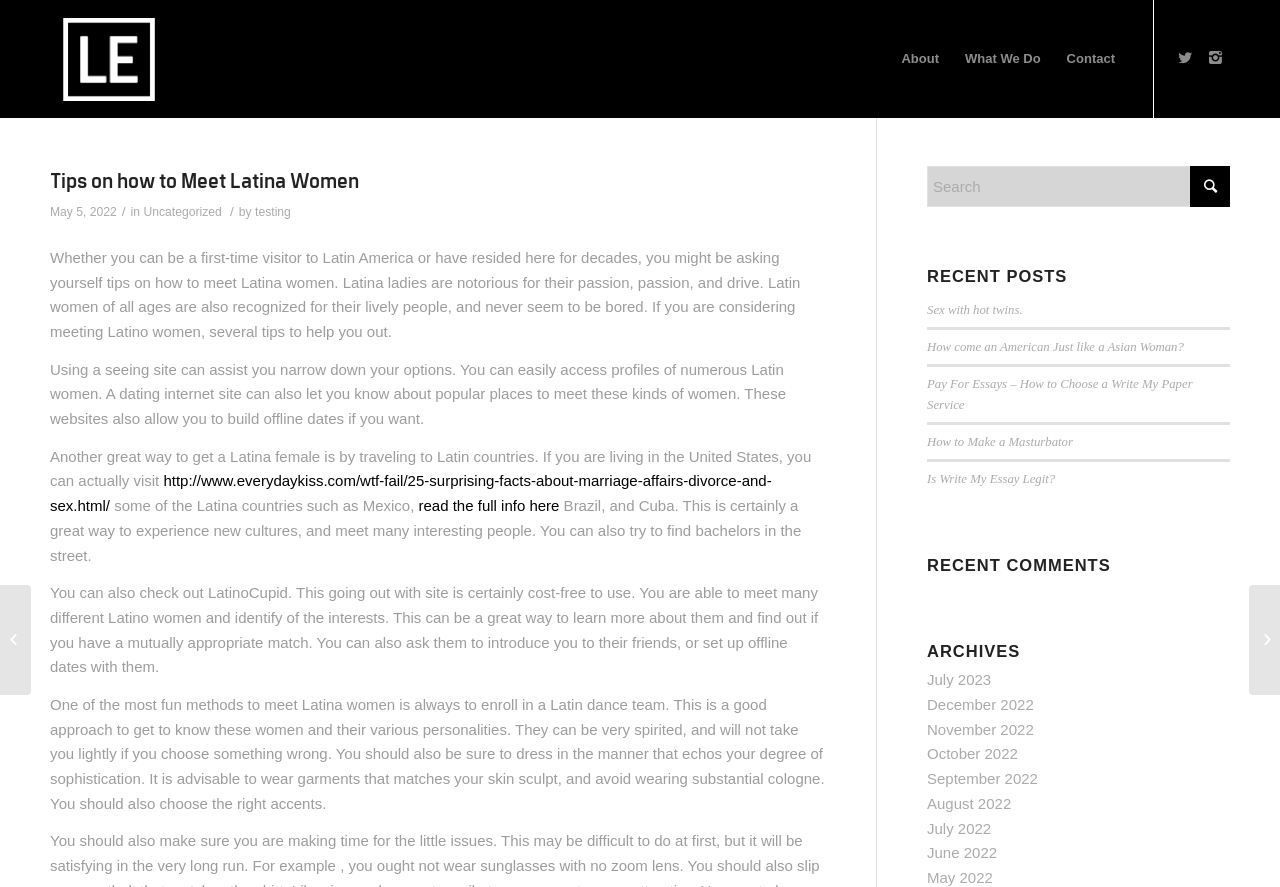What is the author's name?
Identify the answer in the screenshot and reply with a single word or phrase.

Lewis Eldred